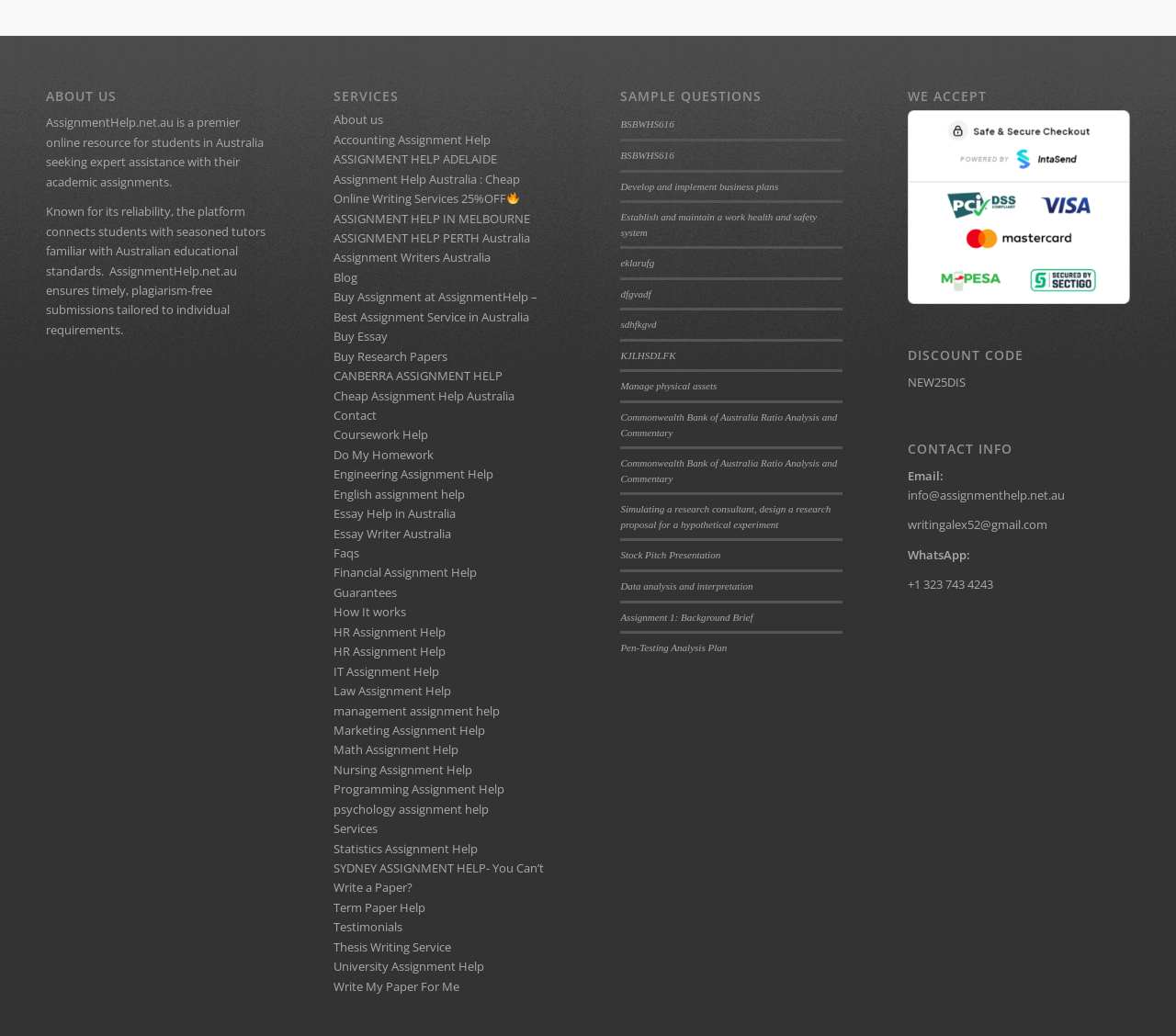What is the name of the website?
Please provide a single word or phrase as your answer based on the screenshot.

AssignmentHelp.net.au